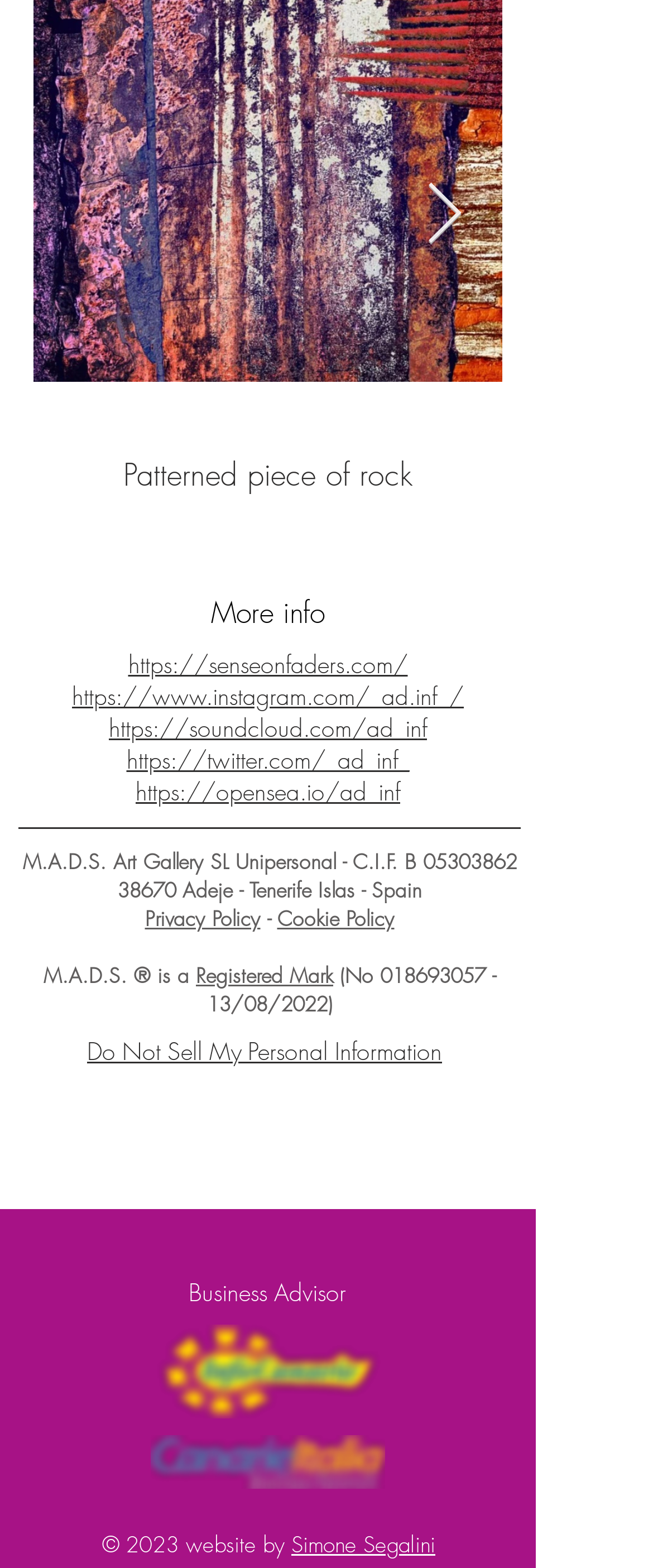Please find the bounding box coordinates of the element's region to be clicked to carry out this instruction: "Click the 'Next Item' button".

[0.651, 0.116, 0.71, 0.158]